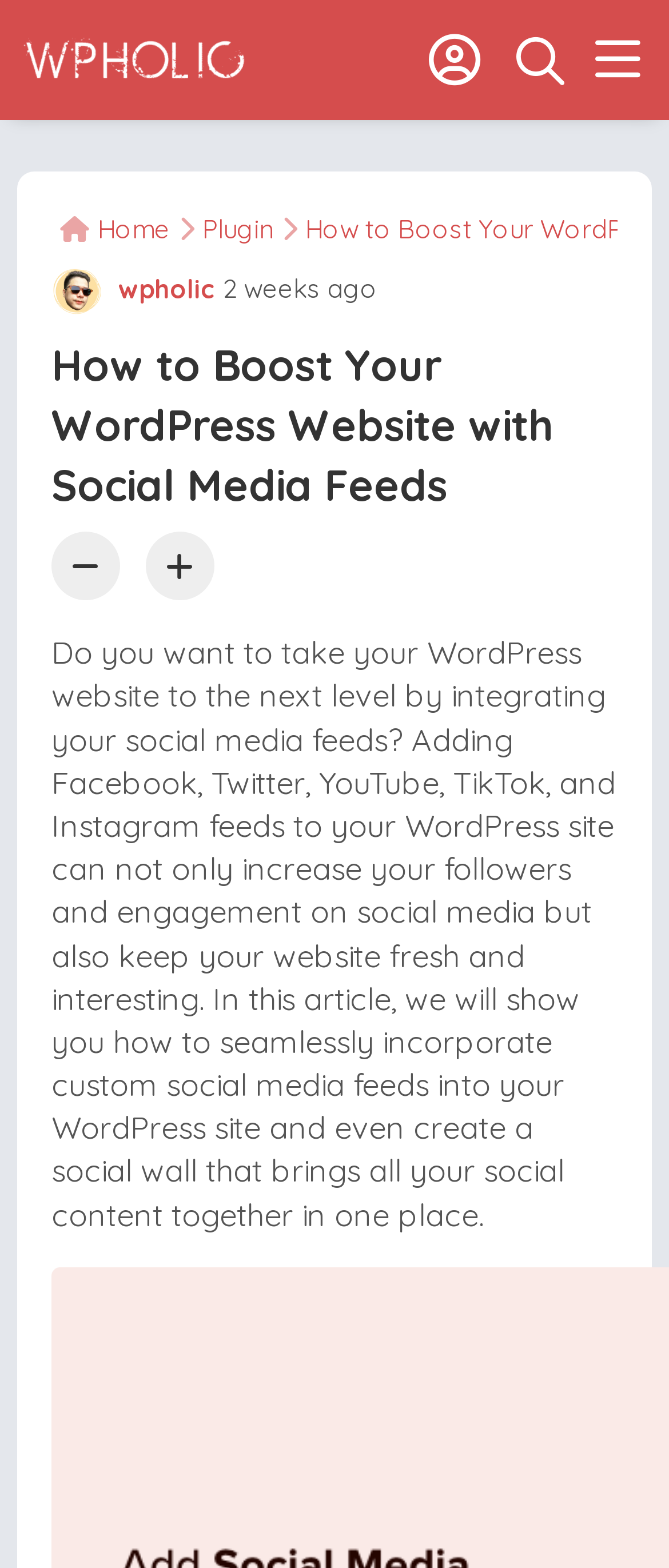How many social media platforms are mentioned?
Kindly answer the question with as much detail as you can.

The webpage mentions integrating social media feeds into a WordPress website, and specifically lists Facebook, Twitter, YouTube, TikTok, and Instagram. These five social media platforms are mentioned as examples of feeds that can be added to a WordPress site.